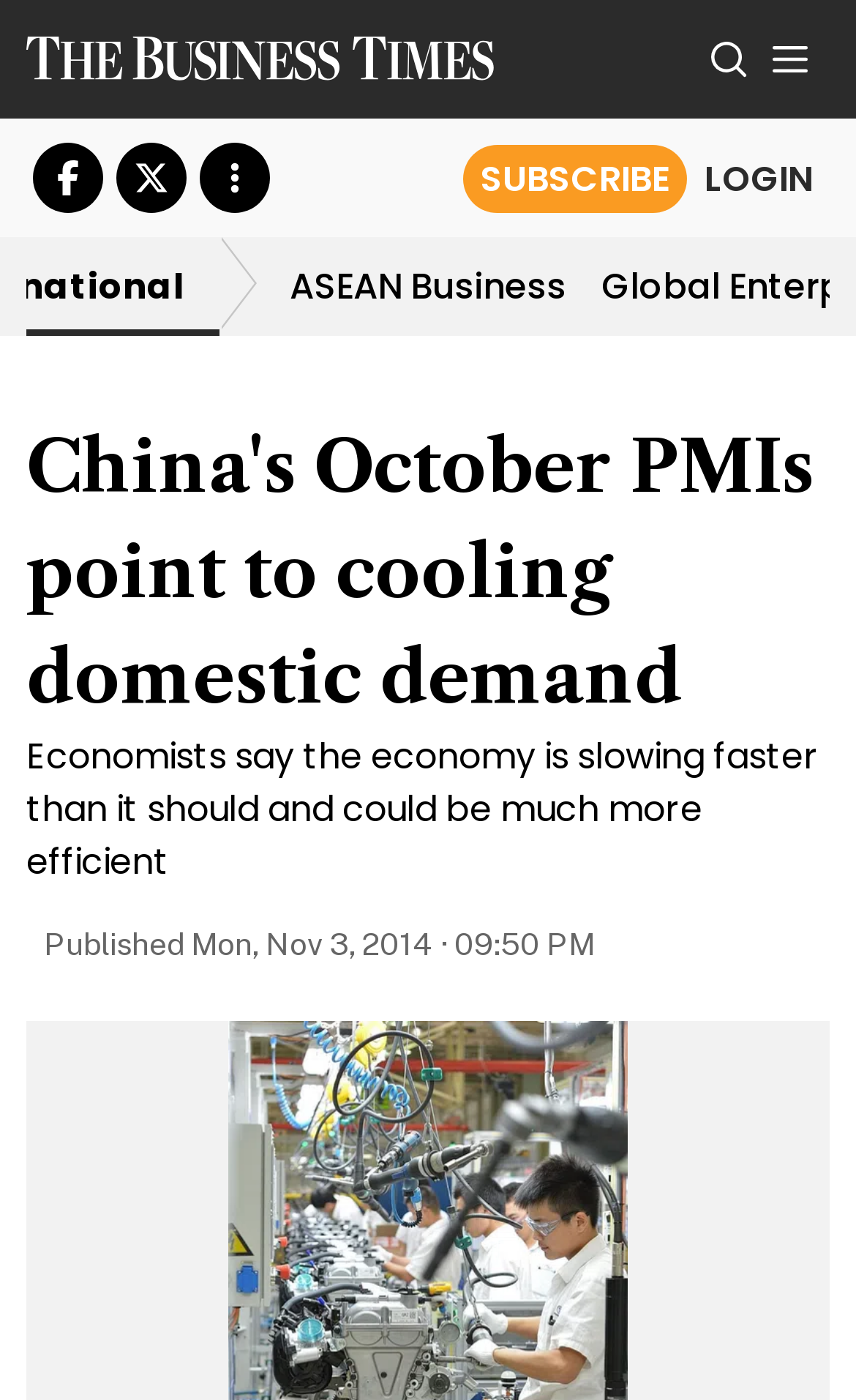Please provide the bounding box coordinates for the element that needs to be clicked to perform the following instruction: "Expand the image". The coordinates should be given as four float numbers between 0 and 1, i.e., [left, top, right, bottom].

[0.659, 0.744, 0.705, 0.772]